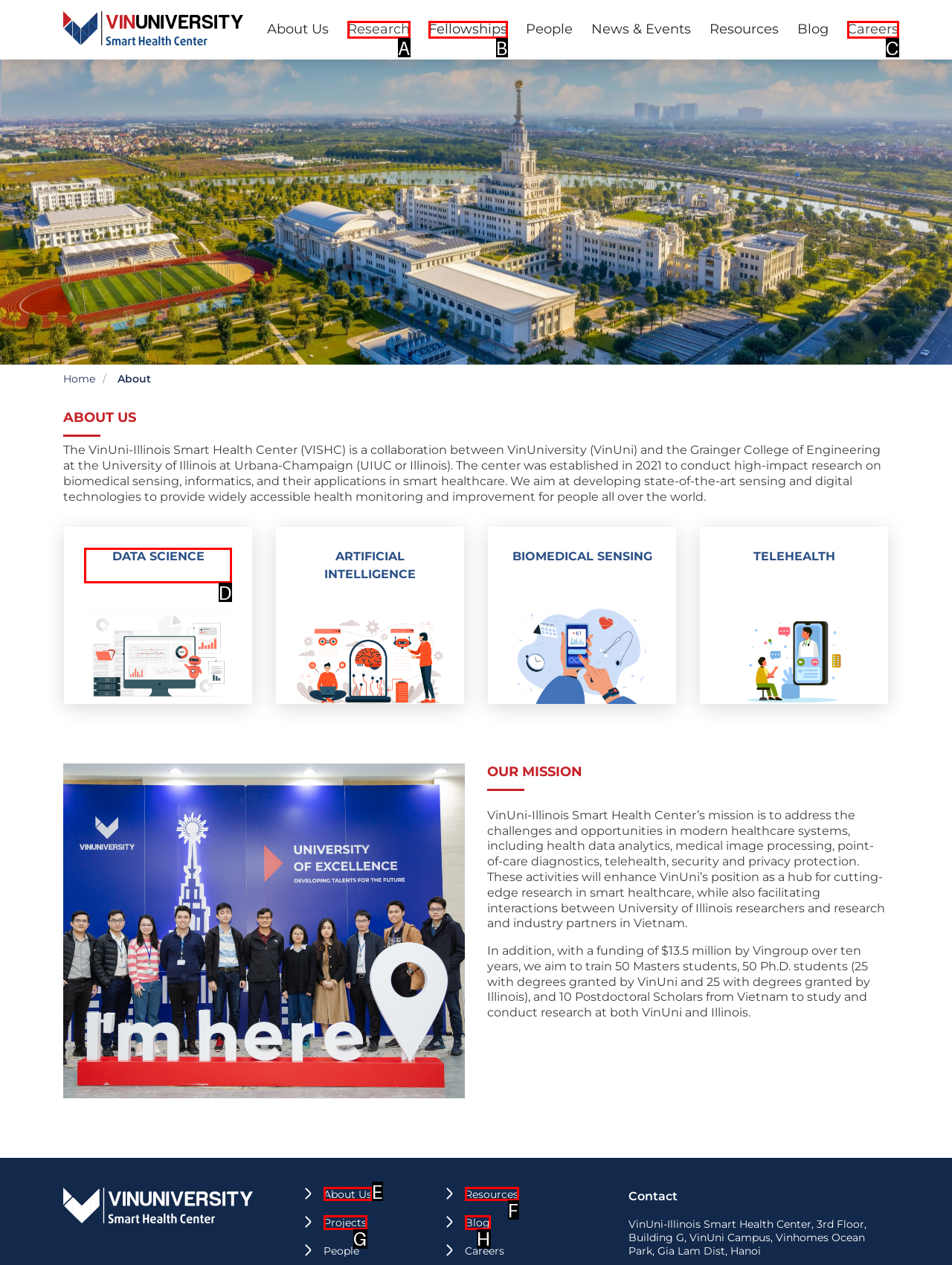Decide which HTML element to click to complete the task: learn about data science Provide the letter of the appropriate option.

D